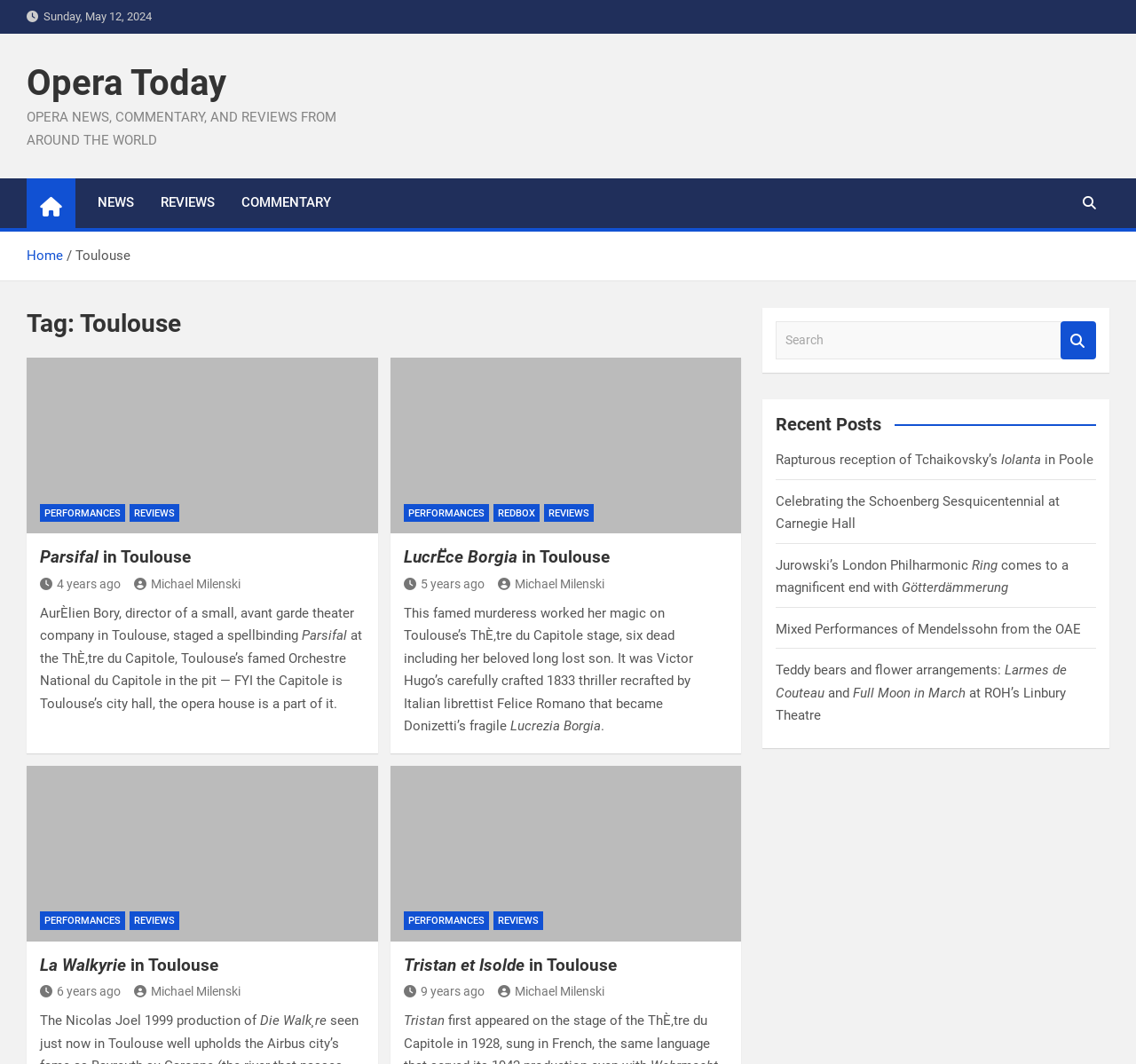Use a single word or phrase to answer the question:
What is the name of the theater company in Toulouse?

AurÈlien Bory's company